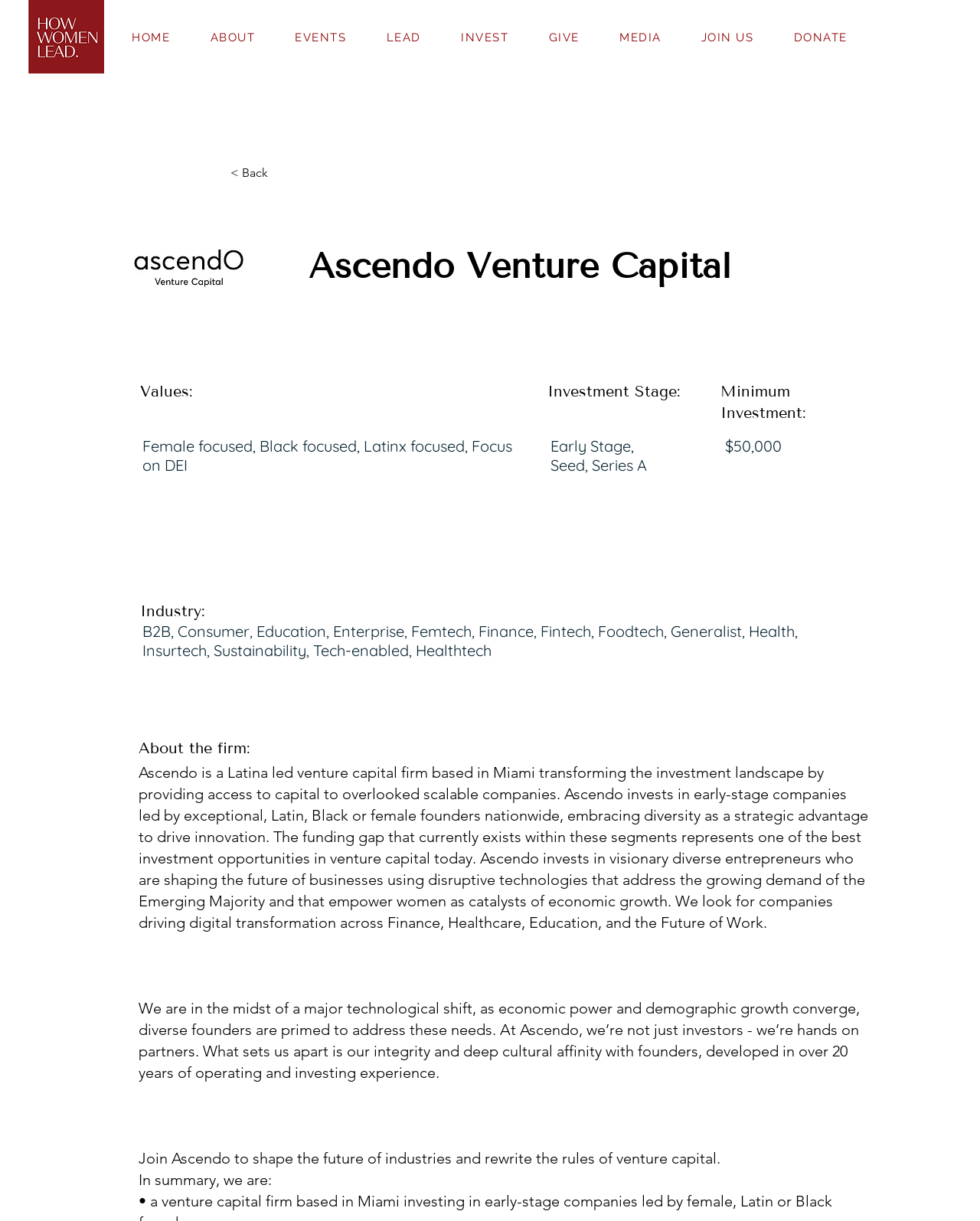Identify the bounding box coordinates of the clickable region to carry out the given instruction: "Click the JOIN US link".

[0.698, 0.019, 0.786, 0.043]